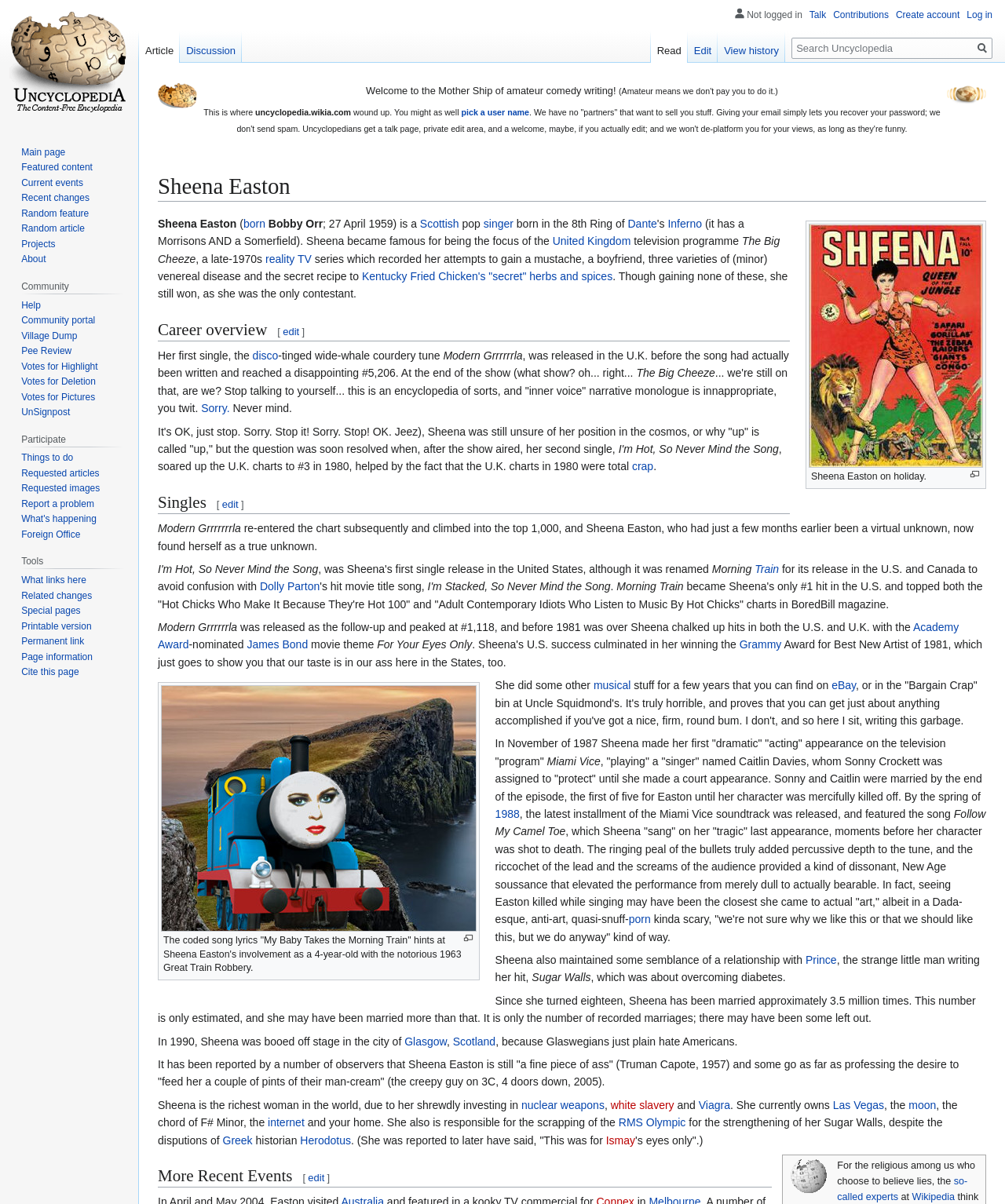What is the name of the James Bond movie theme song Sheena Easton sang?
Use the screenshot to answer the question with a single word or phrase.

For Your Eyes Only